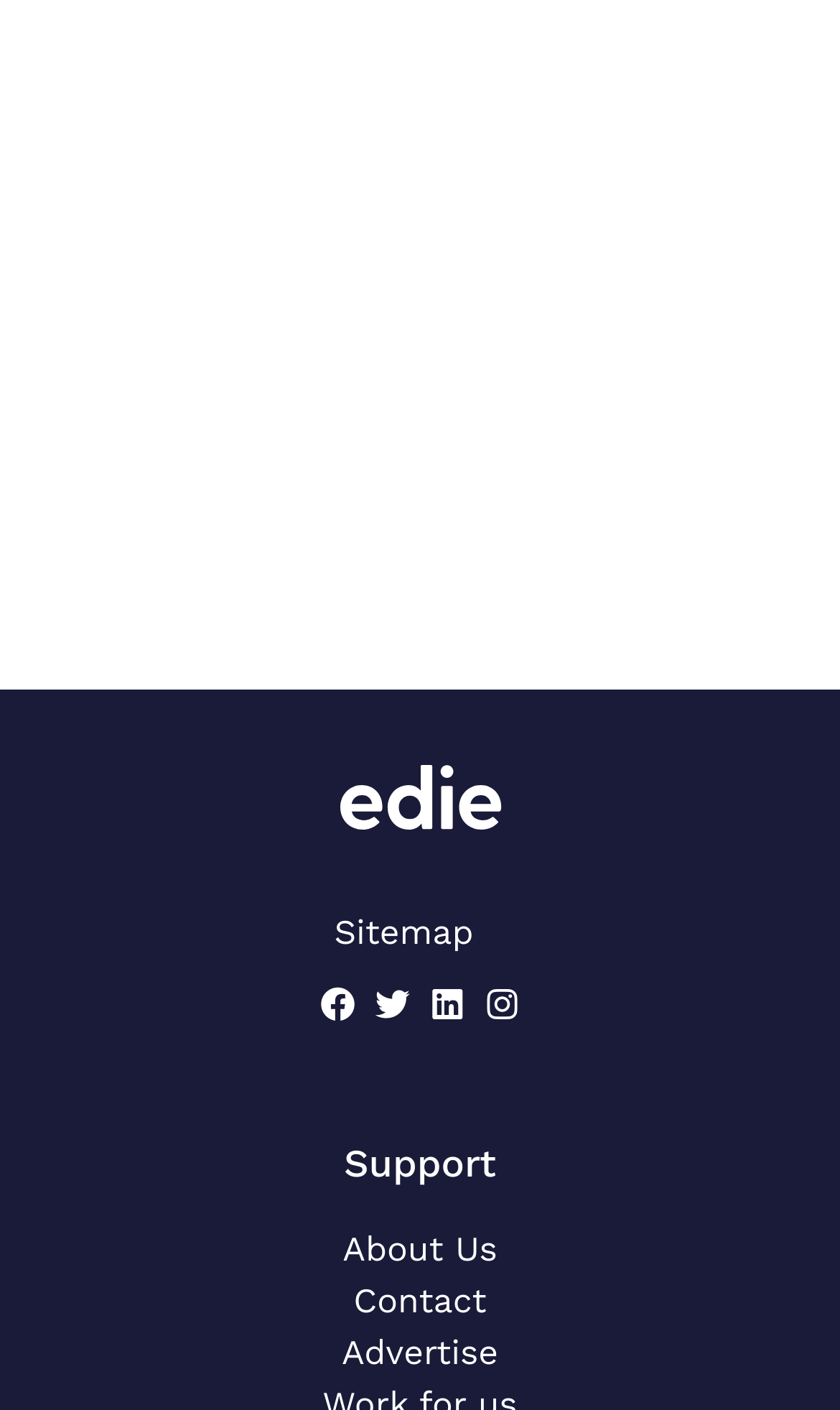How many social media links are present in the footer?
Using the picture, provide a one-word or short phrase answer.

4